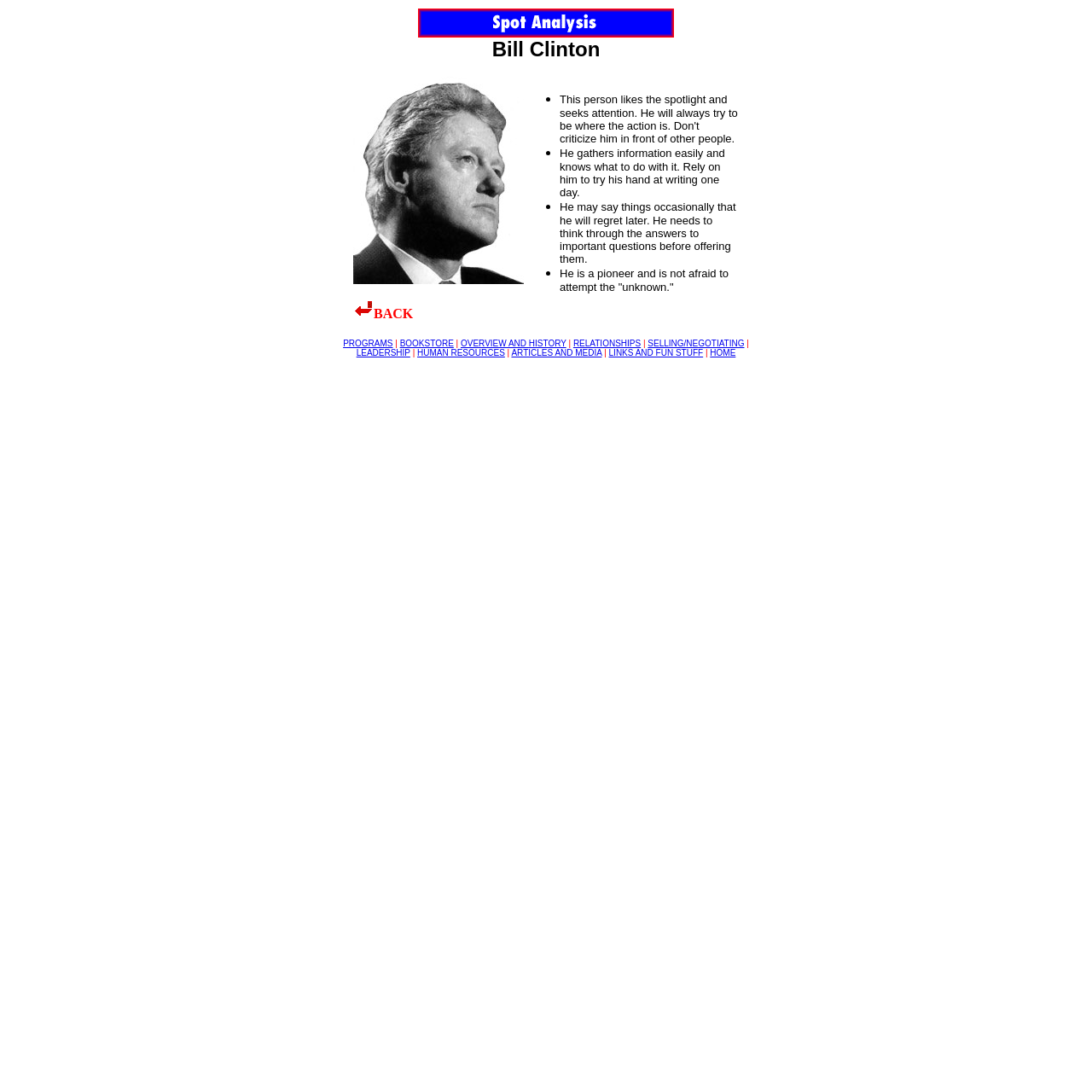What is the location of the link 'PROGRAMS'?
Offer a detailed and exhaustive answer to the question.

Based on the bounding box coordinates of the link 'PROGRAMS' [0.314, 0.306, 0.36, 0.32], it is located at the top left of the webpage.